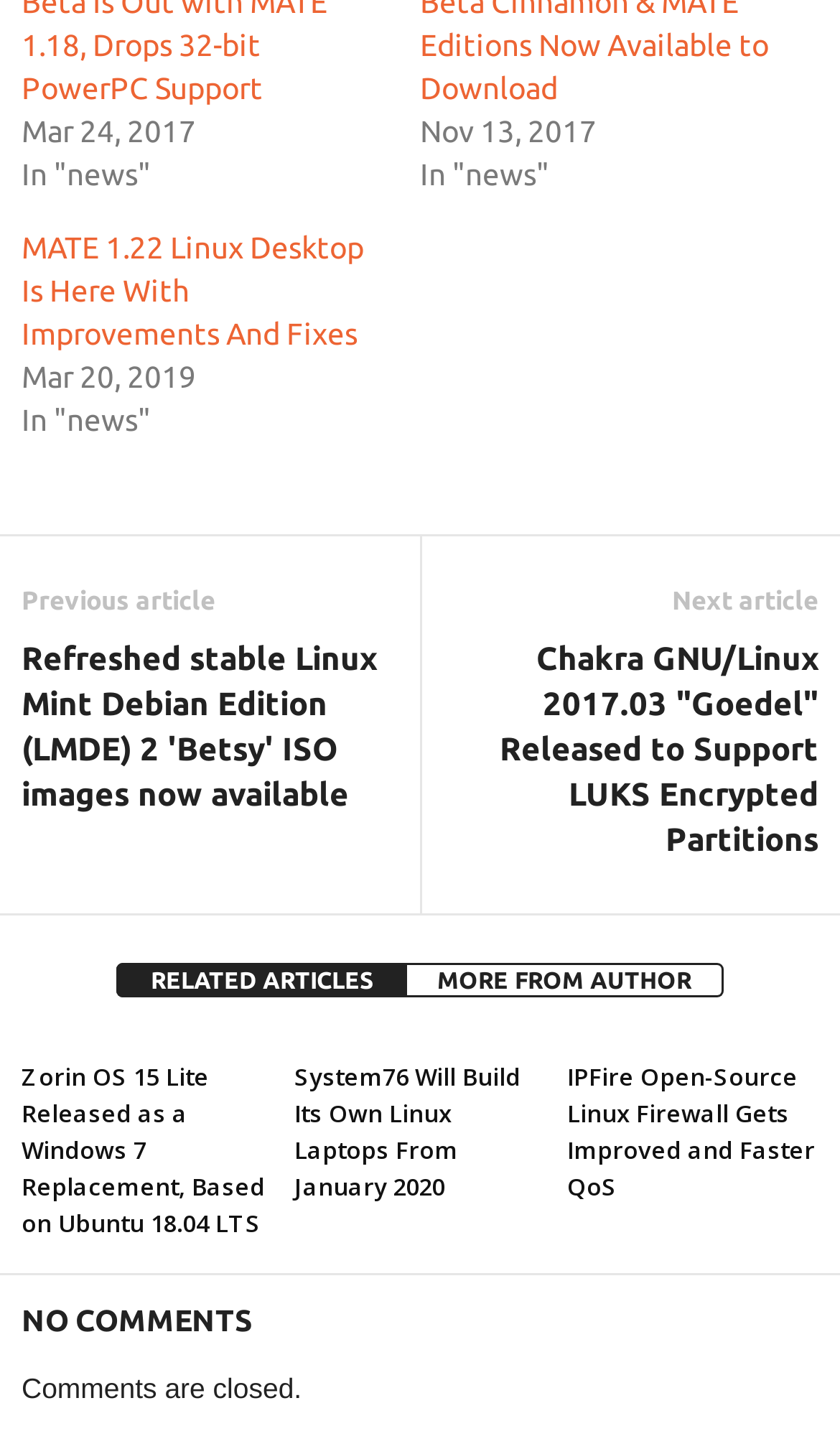Pinpoint the bounding box coordinates of the clickable area needed to execute the instruction: "Check out System76's Linux laptops". The coordinates should be specified as four float numbers between 0 and 1, i.e., [left, top, right, bottom].

[0.35, 0.732, 0.62, 0.83]